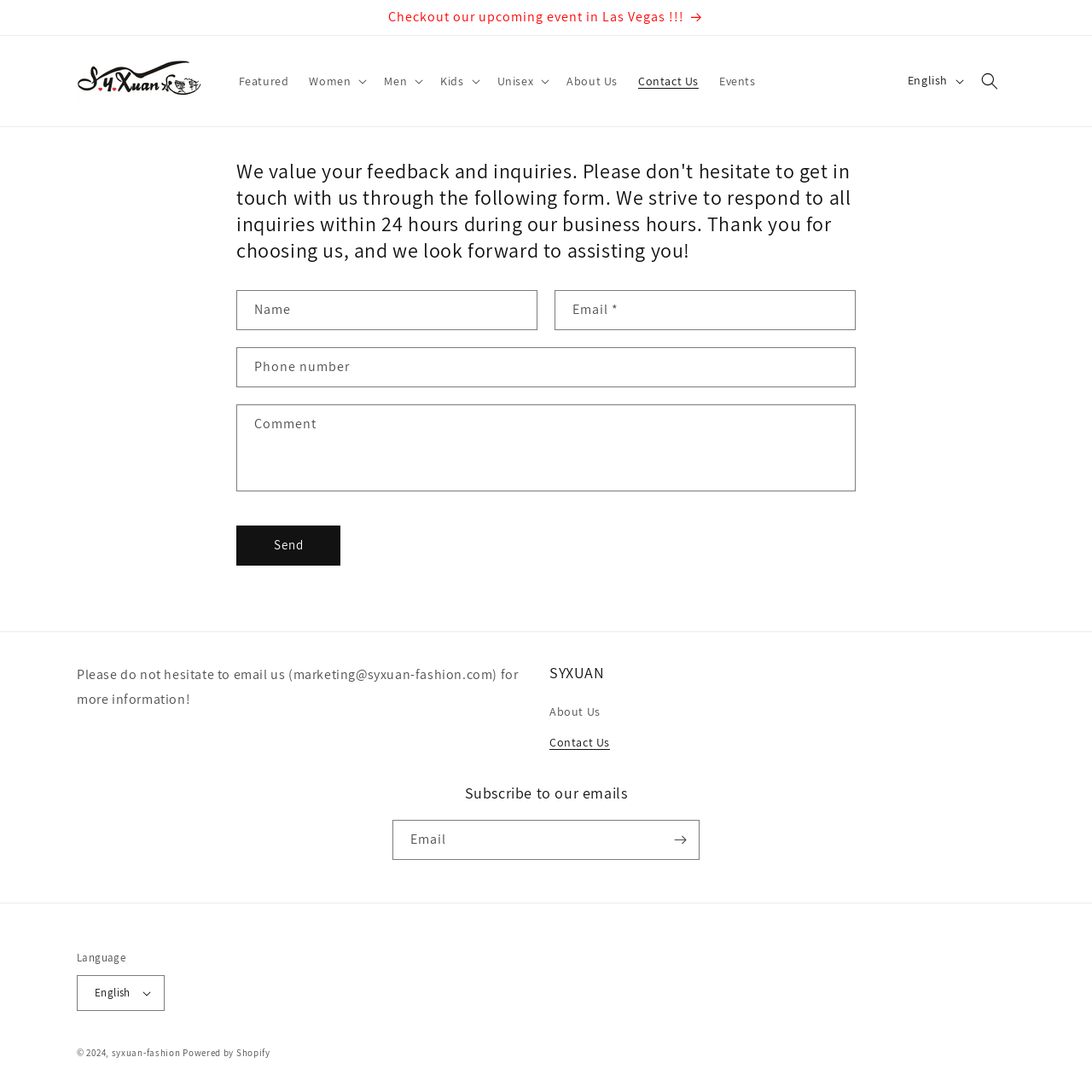Please indicate the bounding box coordinates of the element's region to be clicked to achieve the instruction: "Click the 'Send' button". Provide the coordinates as four float numbers between 0 and 1, i.e., [left, top, right, bottom].

[0.216, 0.481, 0.312, 0.518]